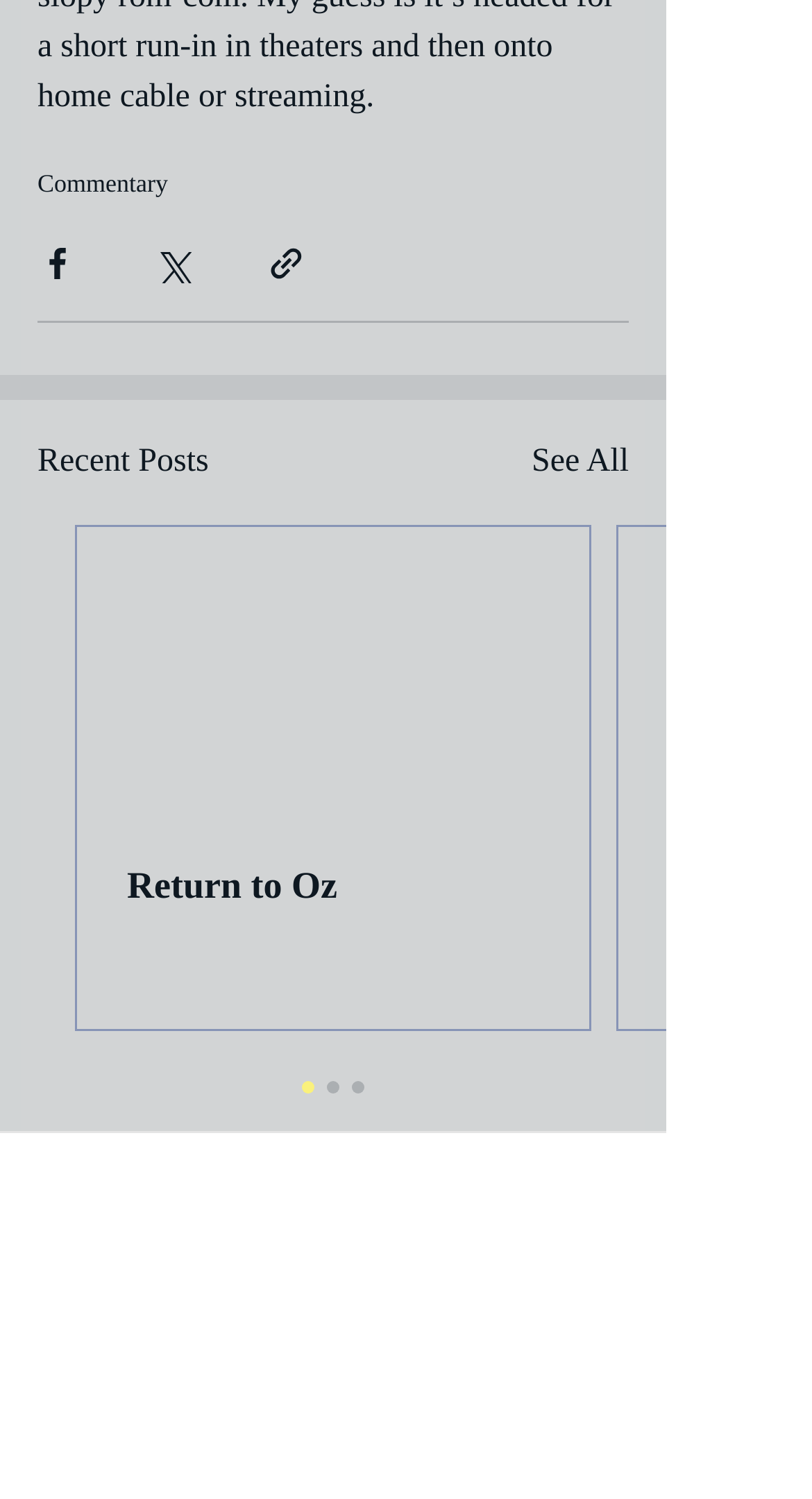How many articles are visible on the webpage?
Please look at the screenshot and answer in one word or a short phrase.

0